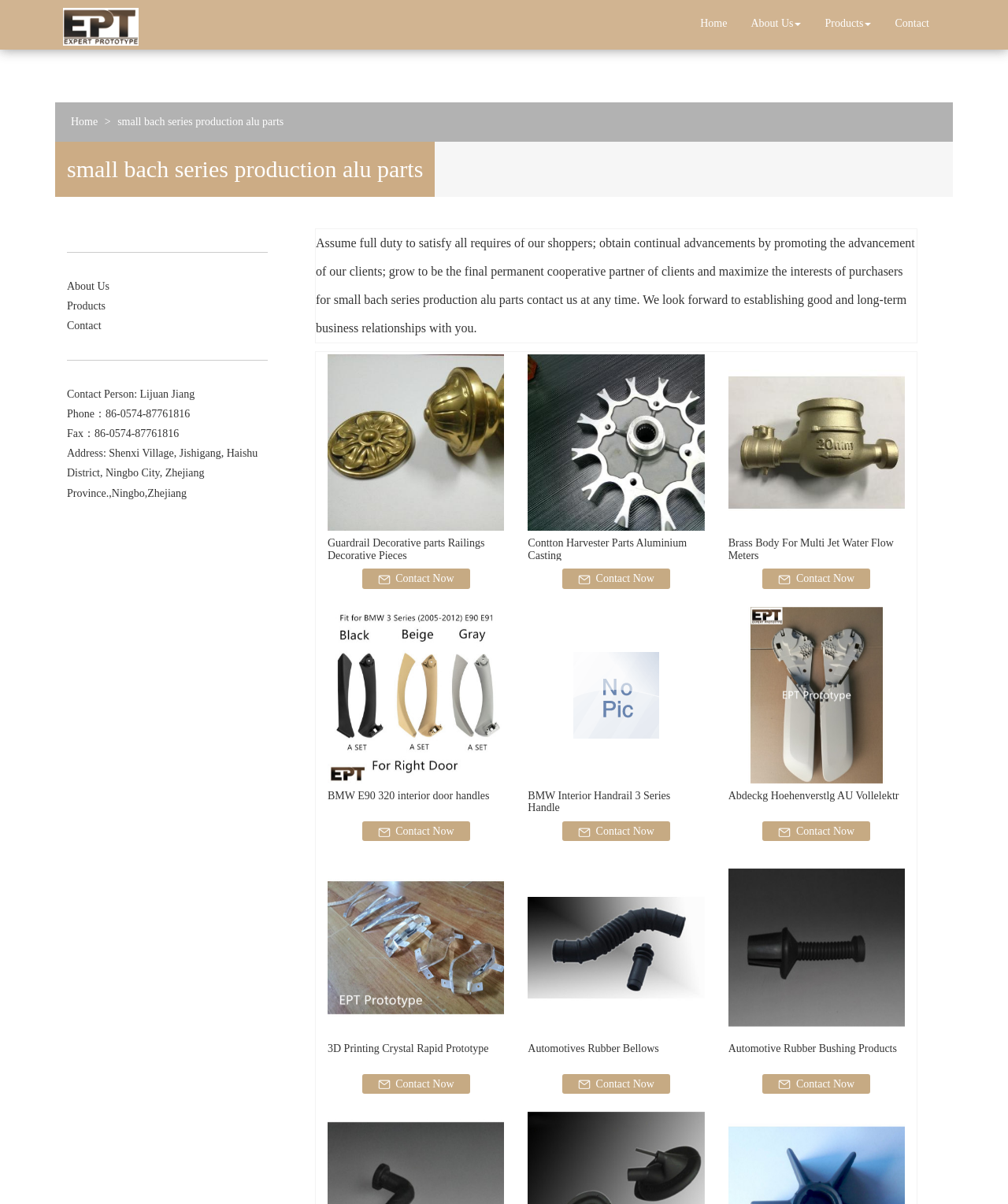Identify the bounding box coordinates for the UI element mentioned here: "parent_node: Automotives Rubber Bellows". Provide the coordinates as four float values between 0 and 1, i.e., [left, top, right, bottom].

[0.524, 0.712, 0.699, 0.862]